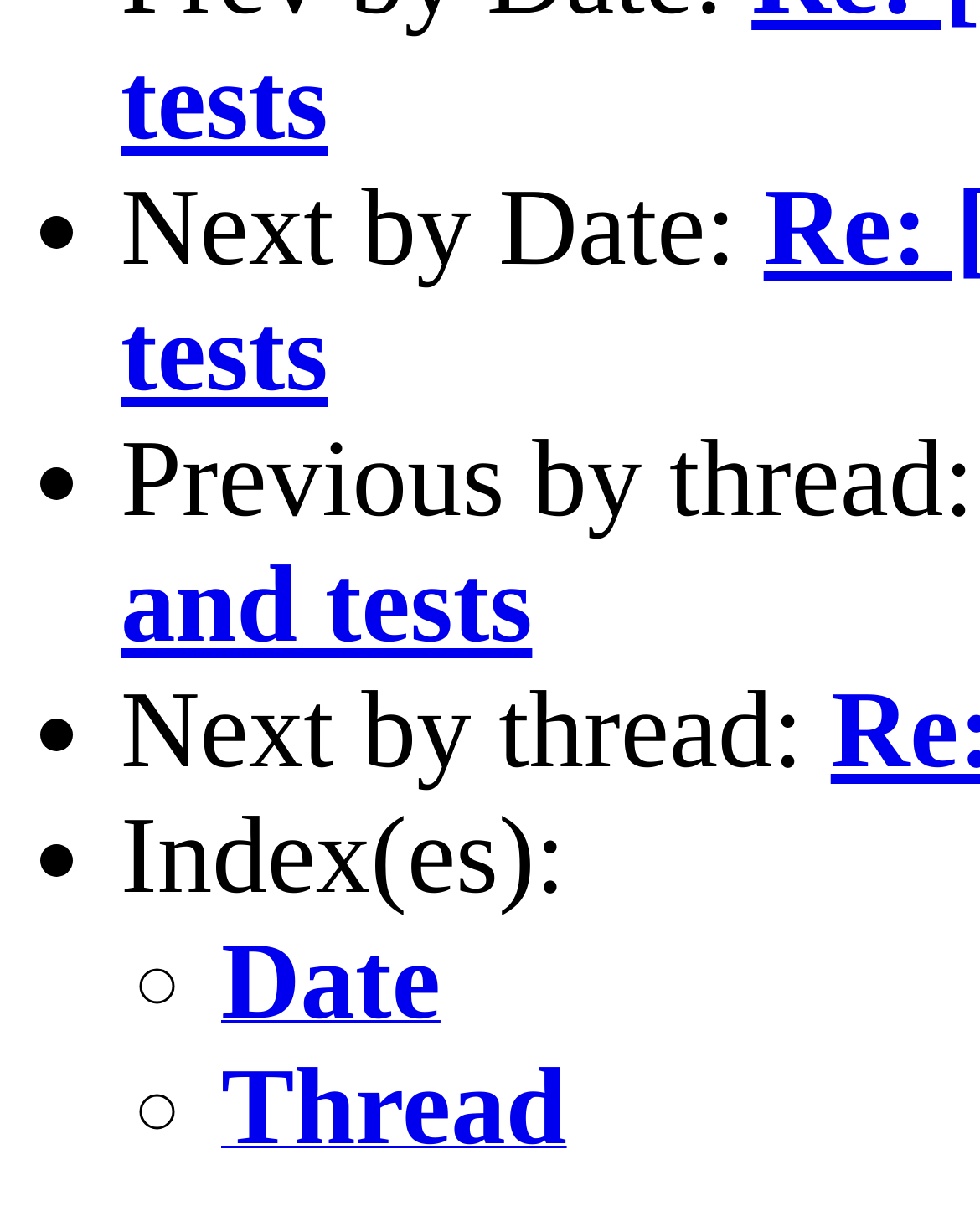Provide a brief response to the question below using one word or phrase:
What is the text above the 'Date' link?

Index(es):